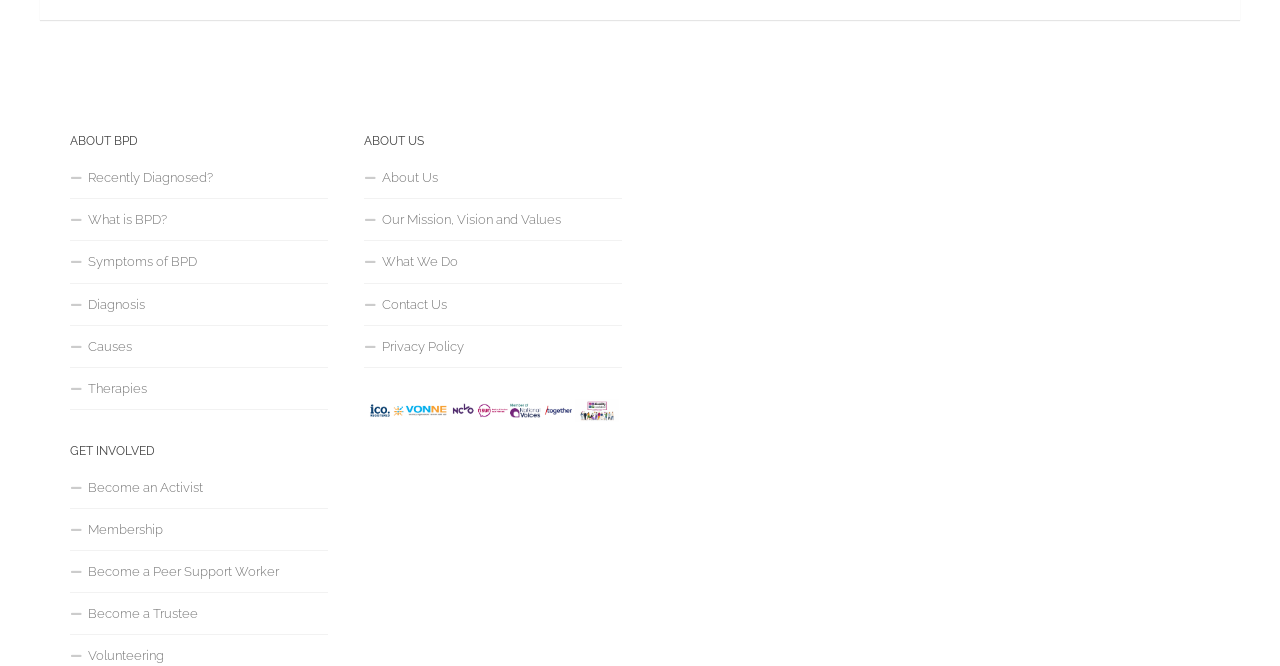What is the last topic under 'ABOUT BPD'?
Look at the image and respond with a single word or a short phrase.

Therapies